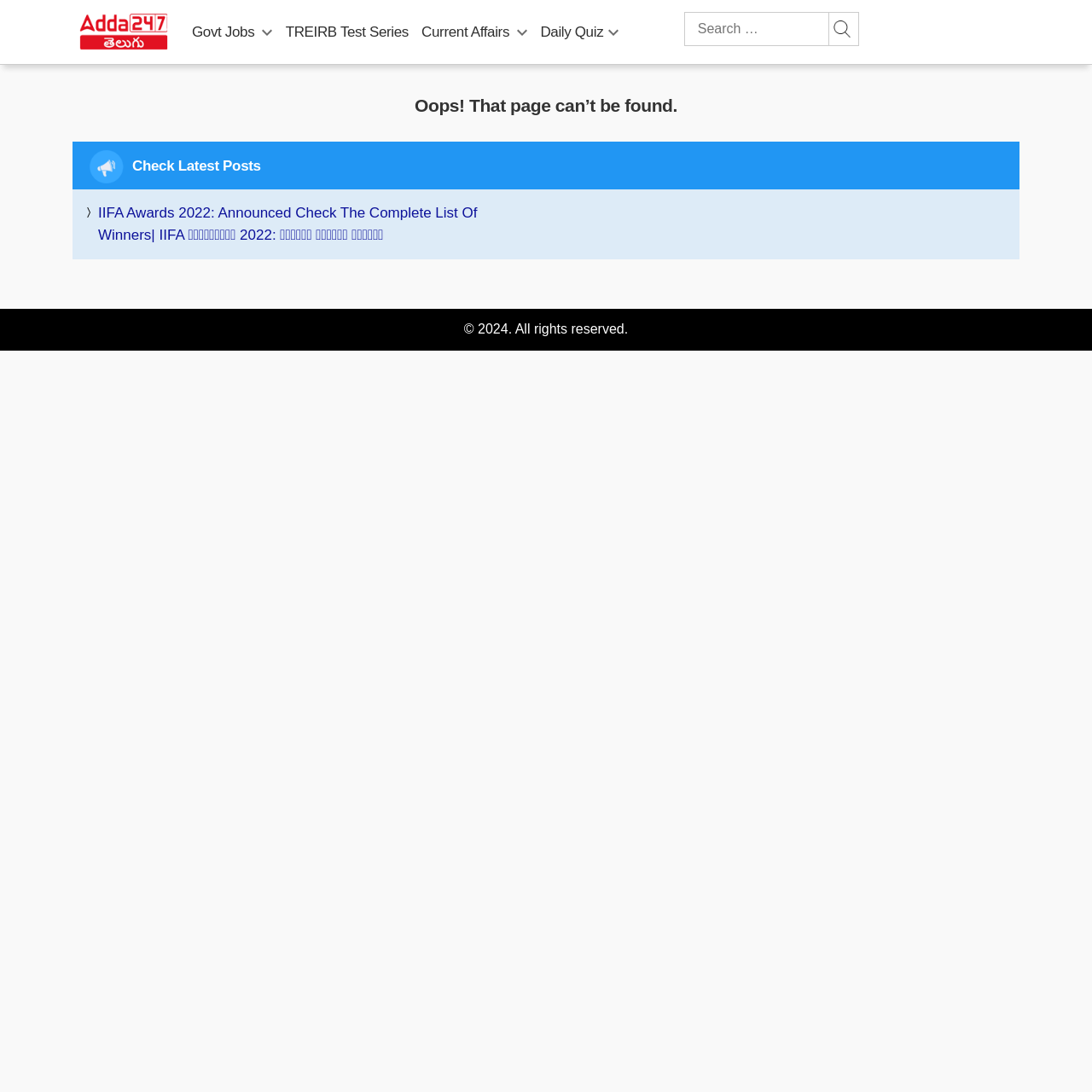Observe the image and answer the following question in detail: What is the purpose of the 'Check Latest Posts' heading?

The 'Check Latest Posts' heading is displayed below the error message, suggesting that the website is encouraging users to check the latest posts available on the website, possibly as an alternative to the page that could not be found.